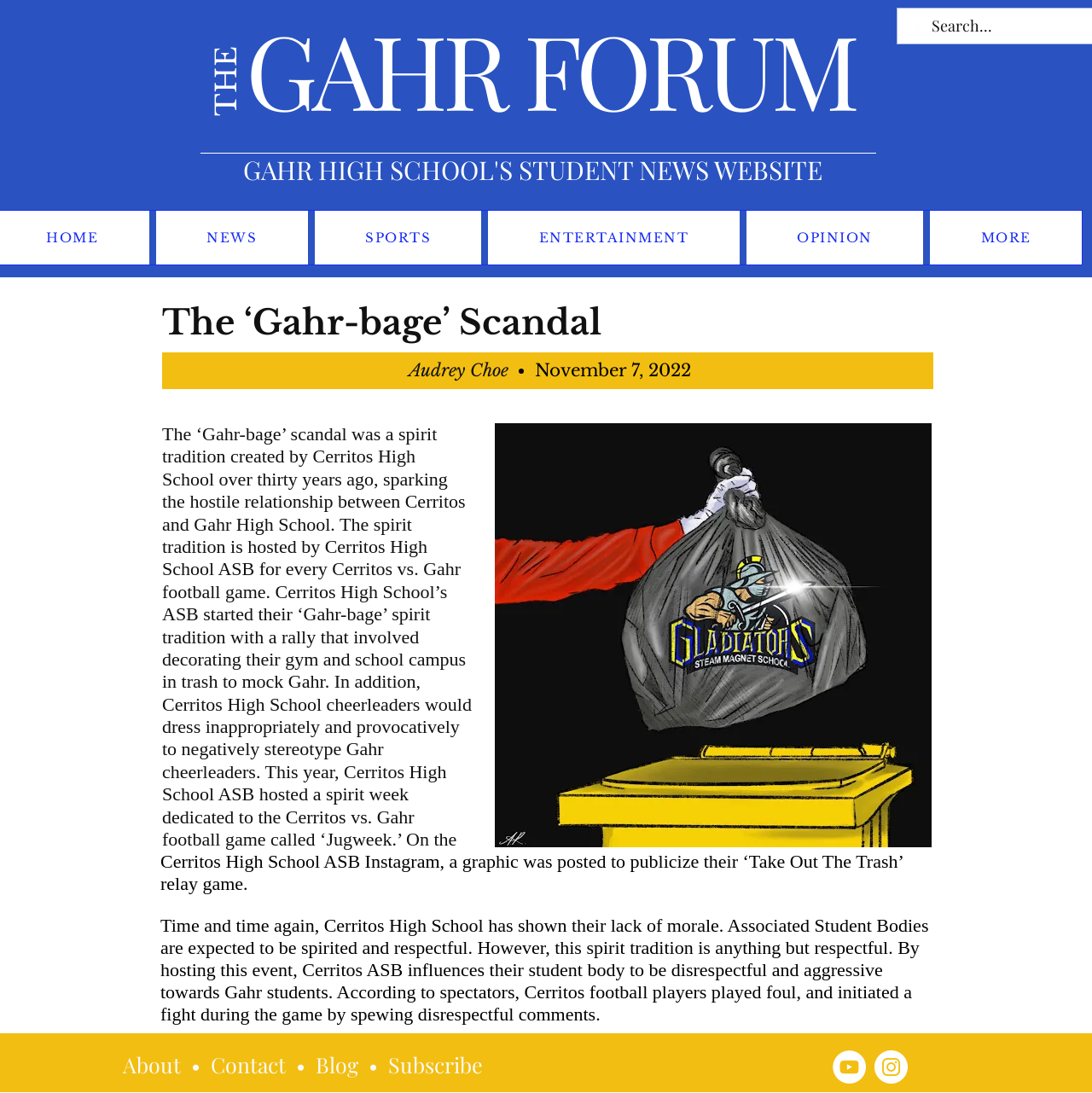What social media platforms are available for subscription?
Provide a short answer using one word or a brief phrase based on the image.

YouTube and Instagram